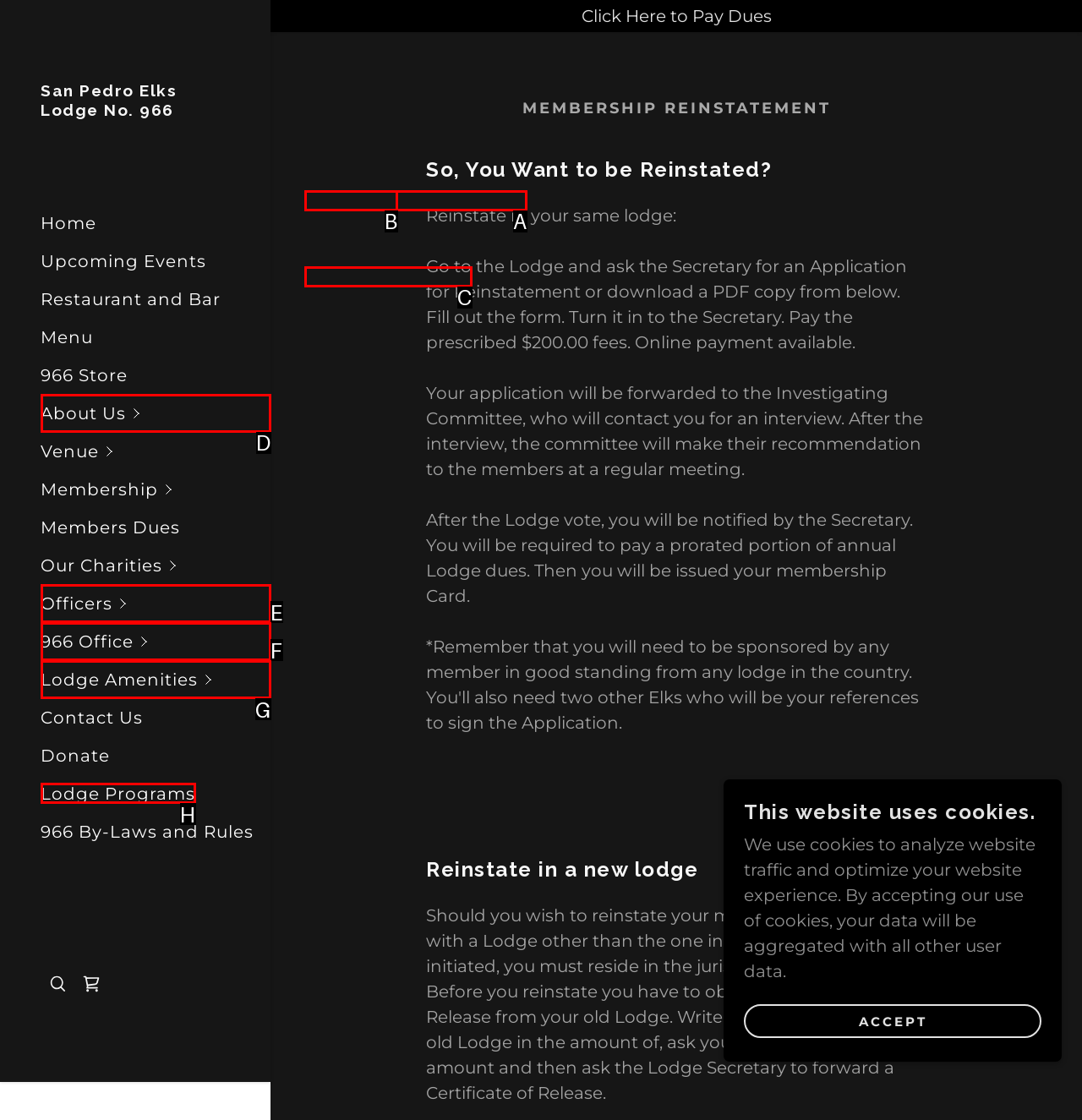Tell me which one HTML element I should click to complete the following instruction: Click on the 'About Us' button
Answer with the option's letter from the given choices directly.

D